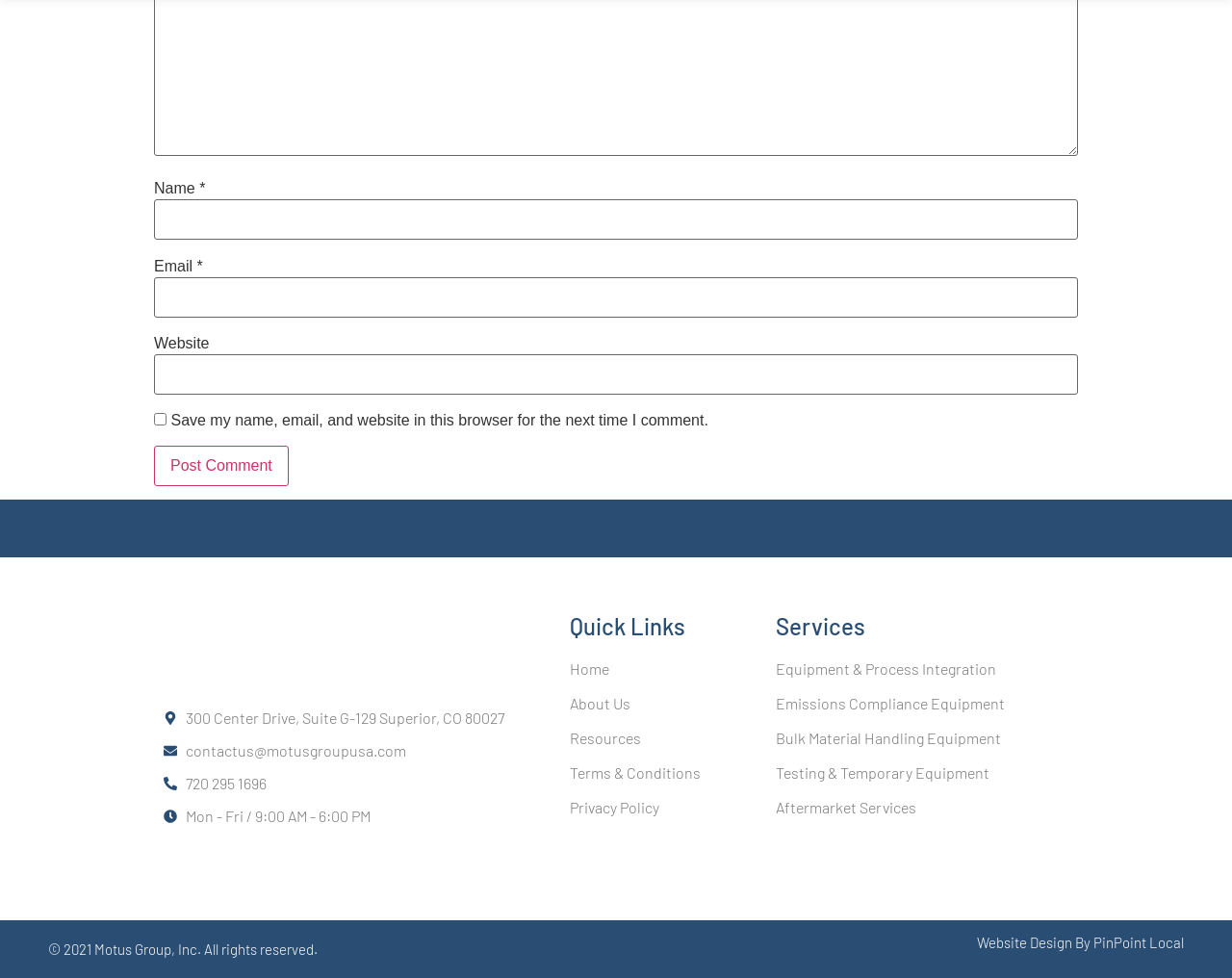Respond with a single word or short phrase to the following question: 
What is the company's contact email?

contactus@motusgroupusa.com